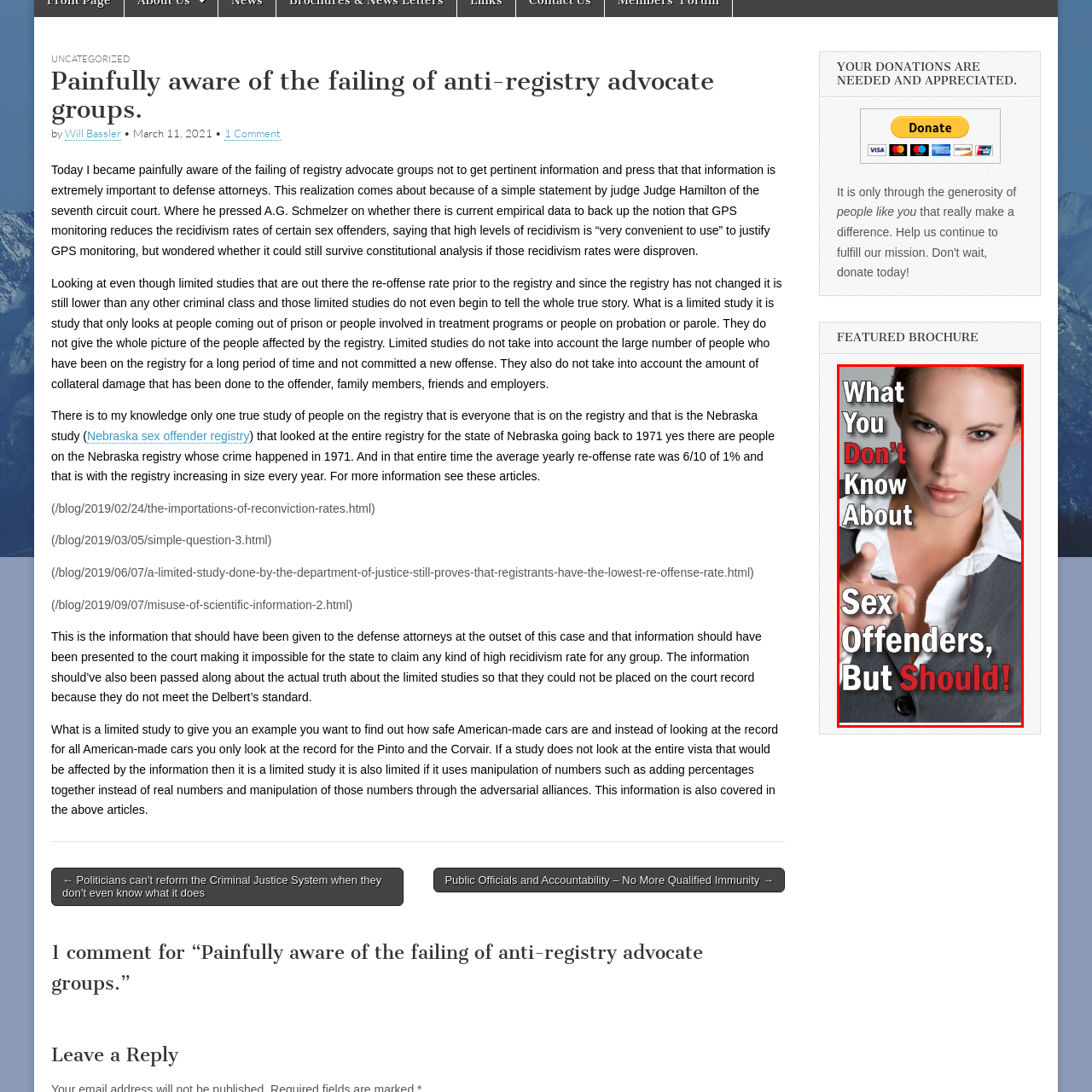What is the purpose of the graphic in the image?
Inspect the image enclosed by the red bounding box and respond with as much detail as possible.

The graphic in the image is likely aimed at raising awareness about issues surrounding sex offenders, suggesting that there are important and perhaps overlooked facts that the public should be informed about, as indicated by the text overlay and the woman's confident gesture.